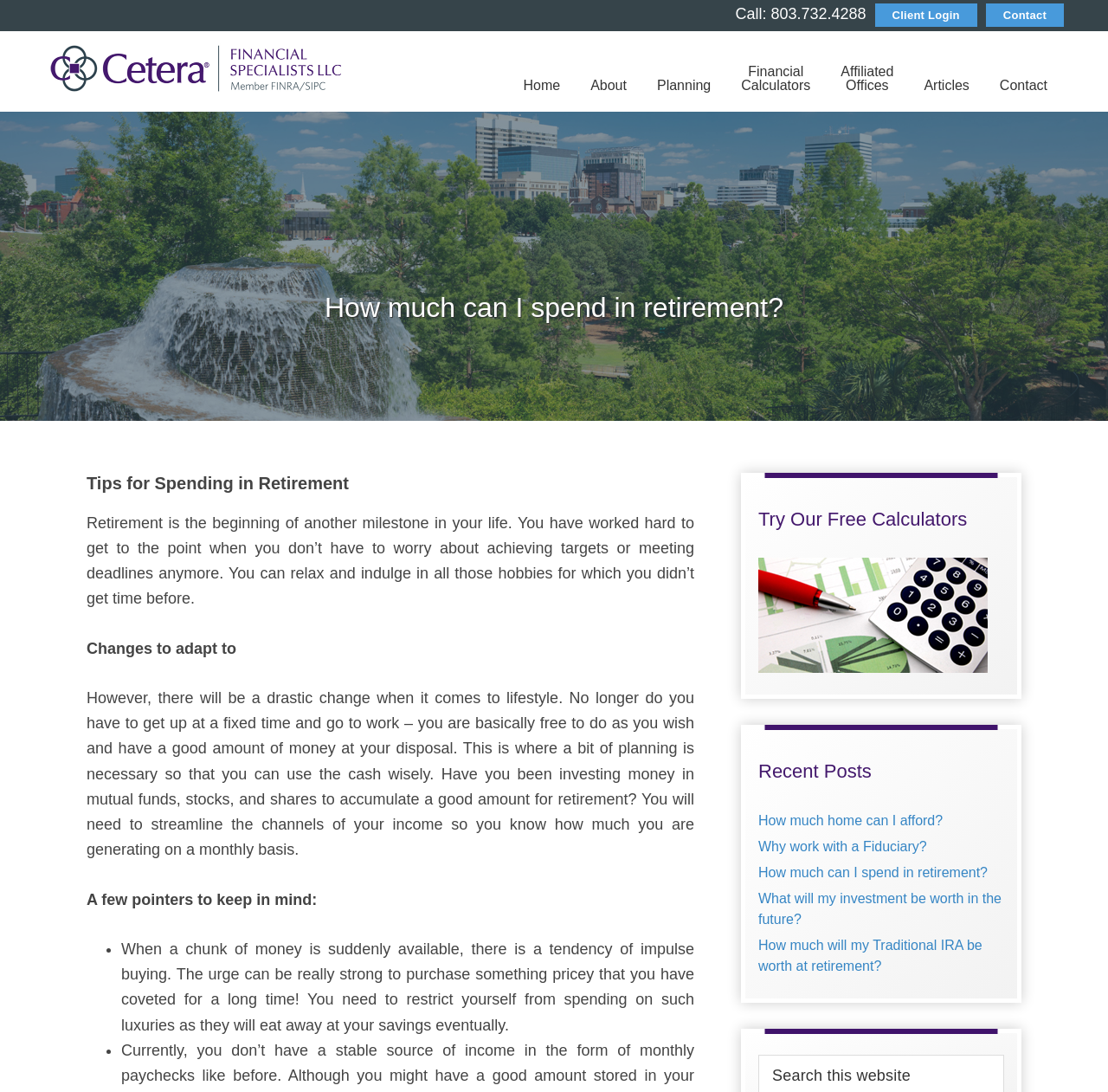Provide a brief response to the question below using a single word or phrase: 
What is the phone number to call?

803.732.4288